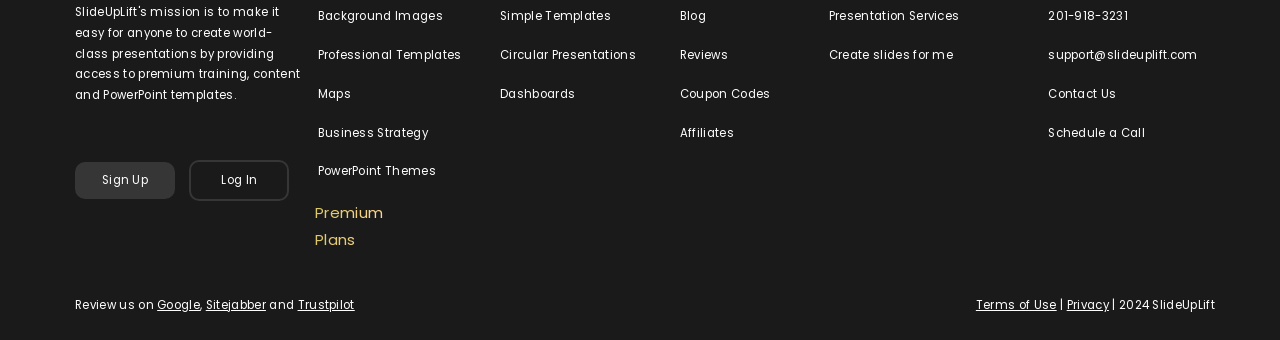Pinpoint the bounding box coordinates of the clickable area needed to execute the instruction: "Log in". The coordinates should be specified as four float numbers between 0 and 1, i.e., [left, top, right, bottom].

[0.148, 0.47, 0.226, 0.59]